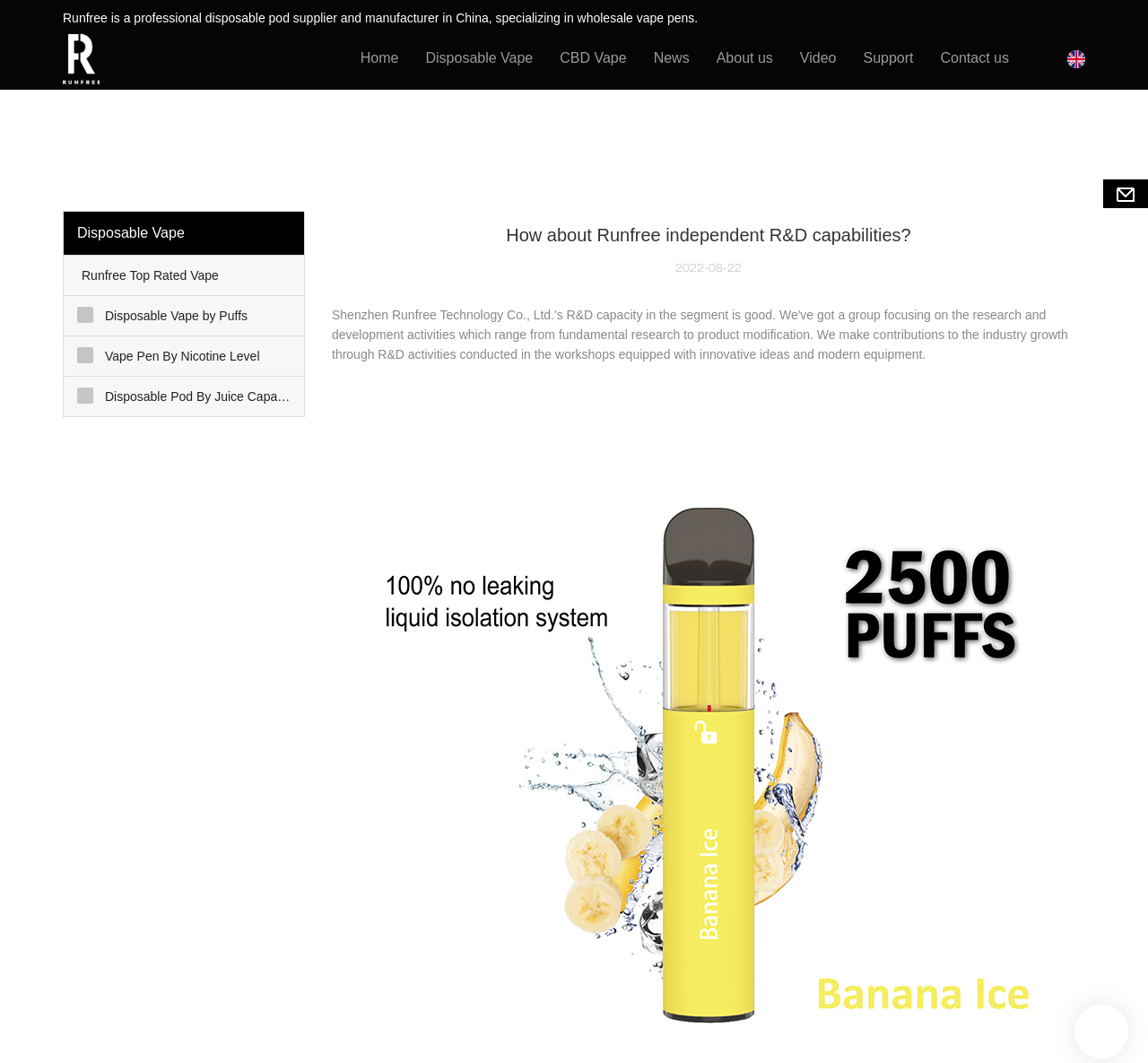Using the webpage screenshot, locate the HTML element that fits the following description and provide its bounding box: "News".

[0.569, 0.025, 0.601, 0.084]